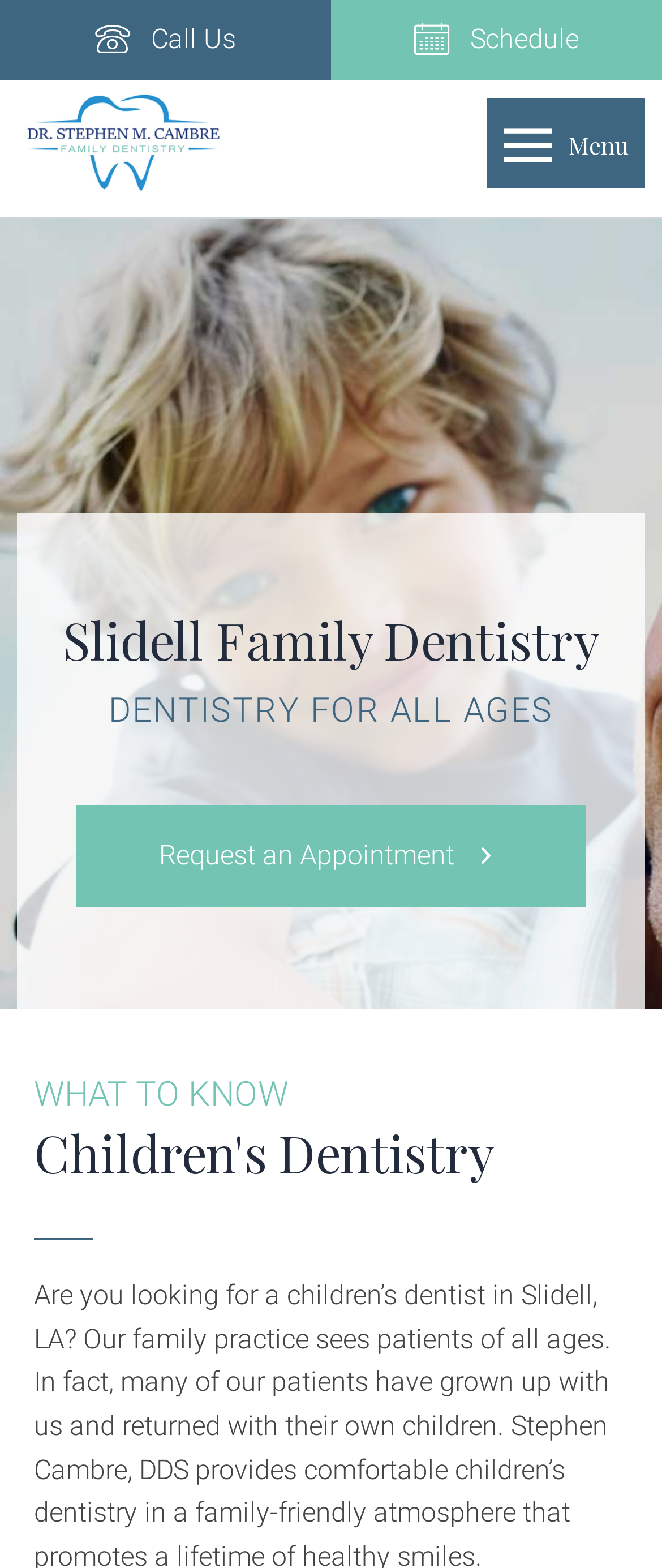How can I contact the dentist?
Can you provide an in-depth and detailed response to the question?

I found the ways to contact the dentist by looking at the two buttons at the top of the webpage, one says 'Call Us' and the other says 'Schedule'.